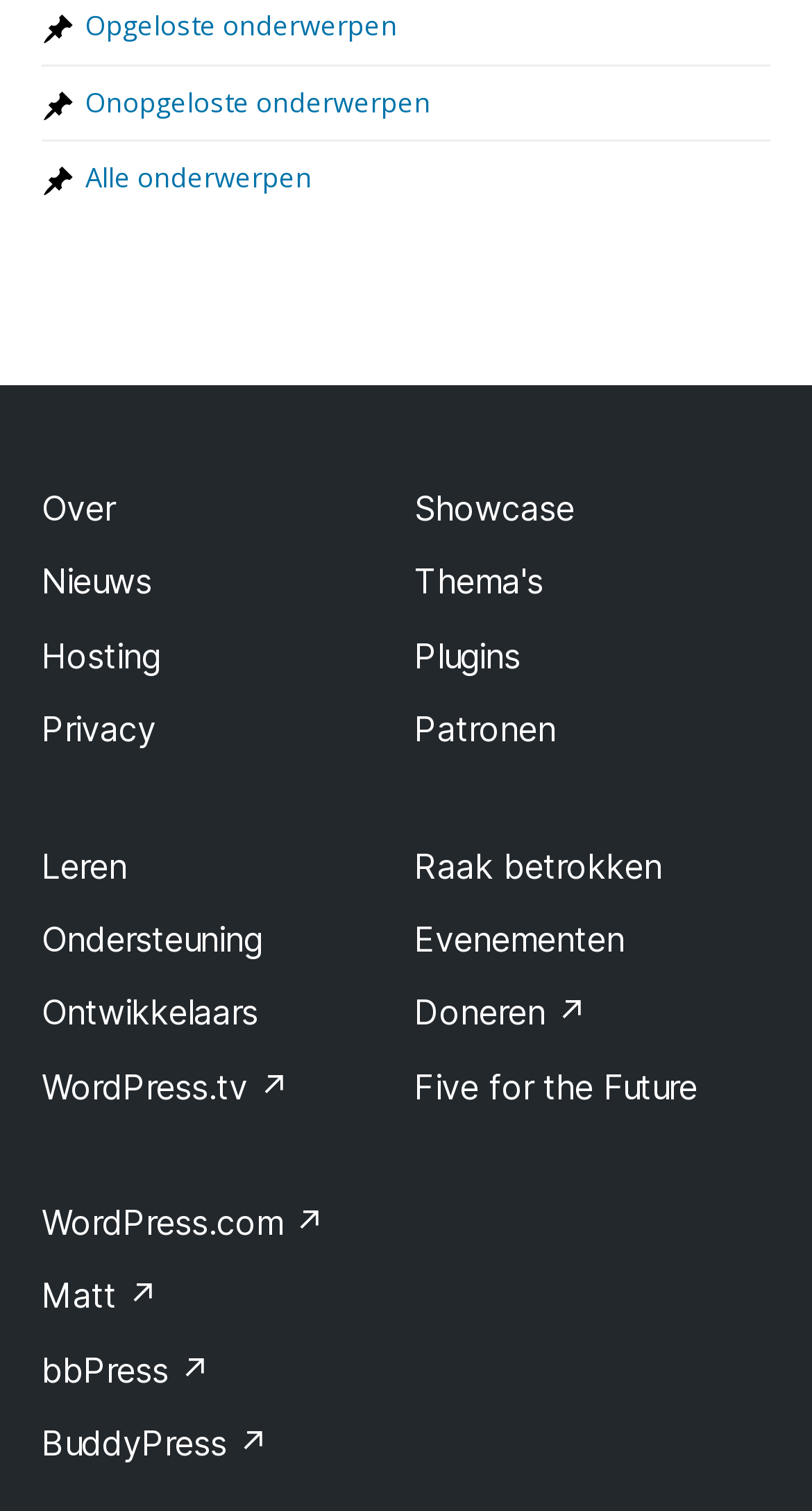How many links are in the footer?
Answer the question with a single word or phrase by looking at the picture.

24